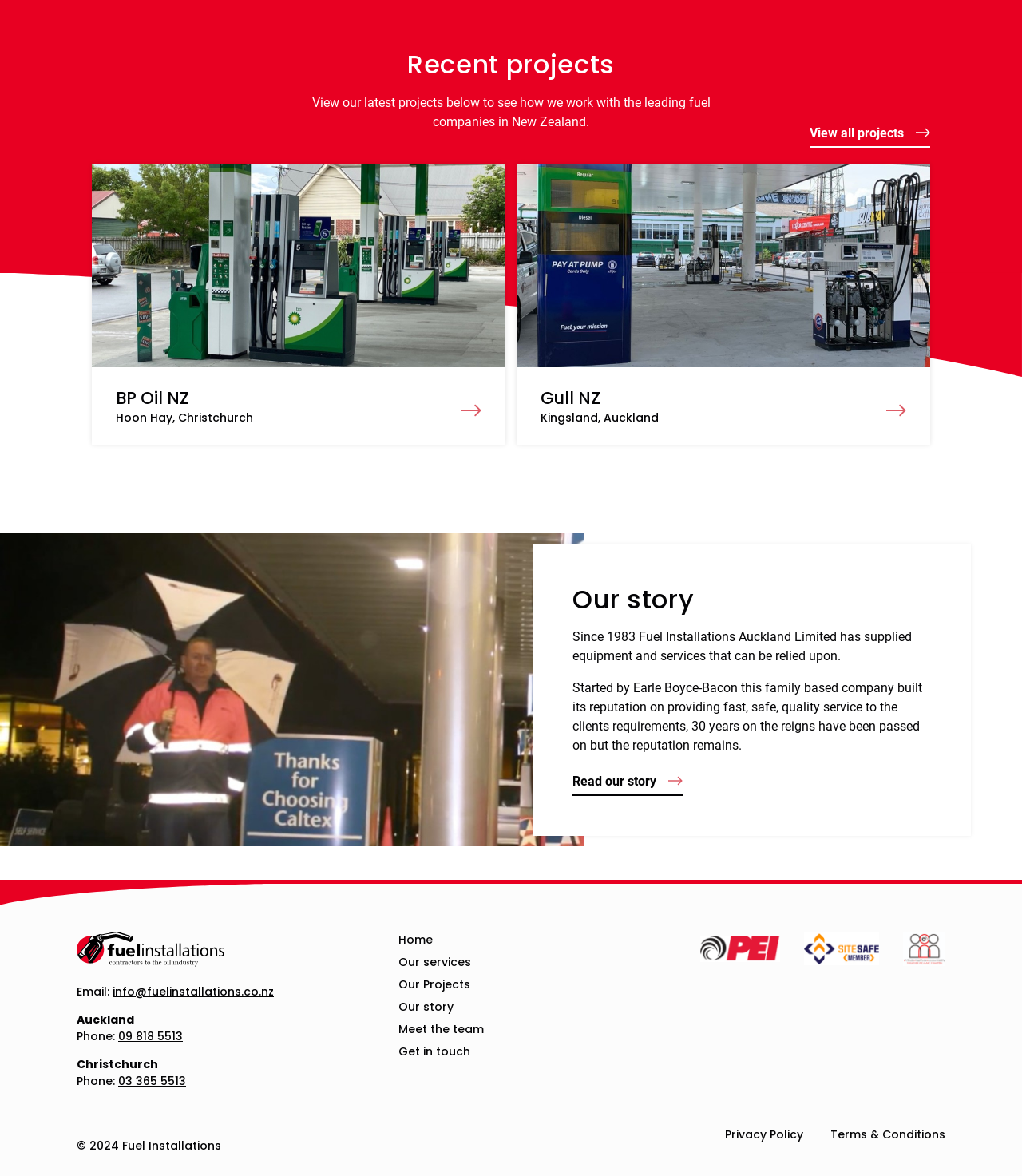Provide a brief response to the question below using a single word or phrase: 
What is the name of the founder of the company?

Earle Boyce-Bacon